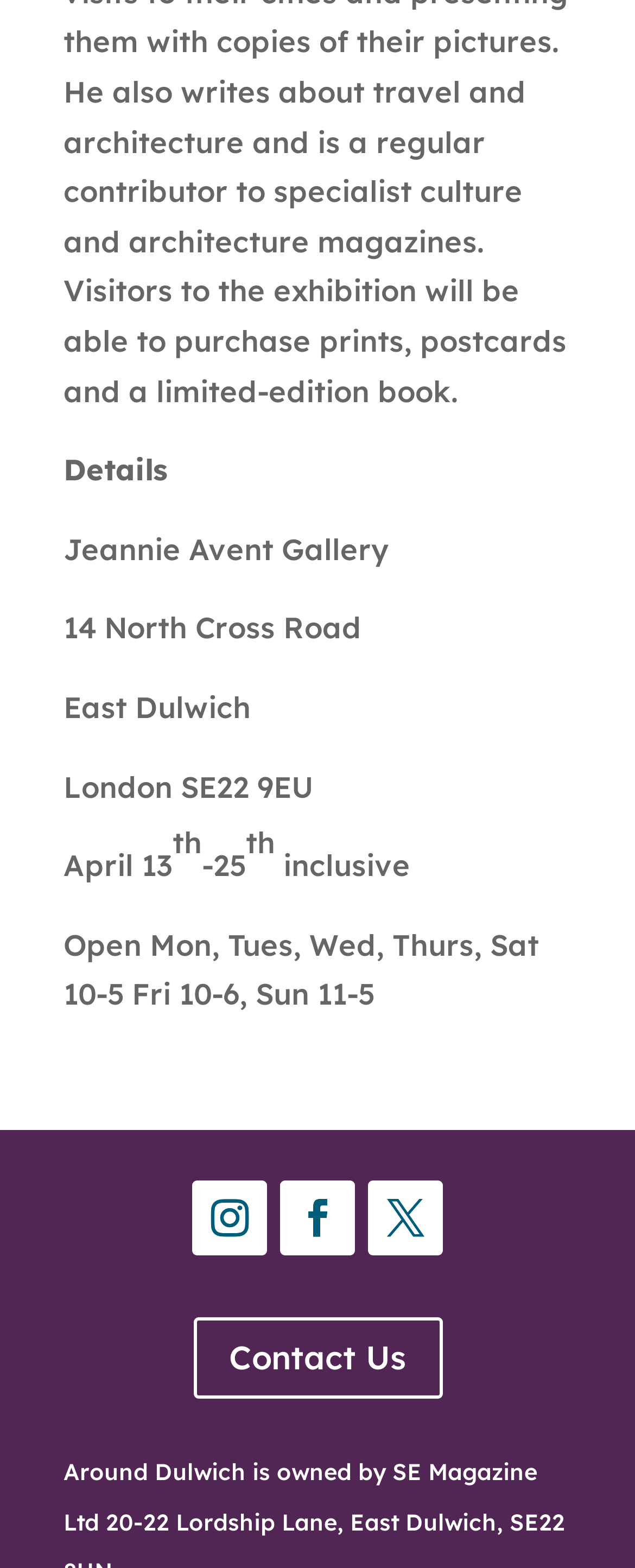Please reply to the following question using a single word or phrase: 
How many social media links are there on the webpage?

3